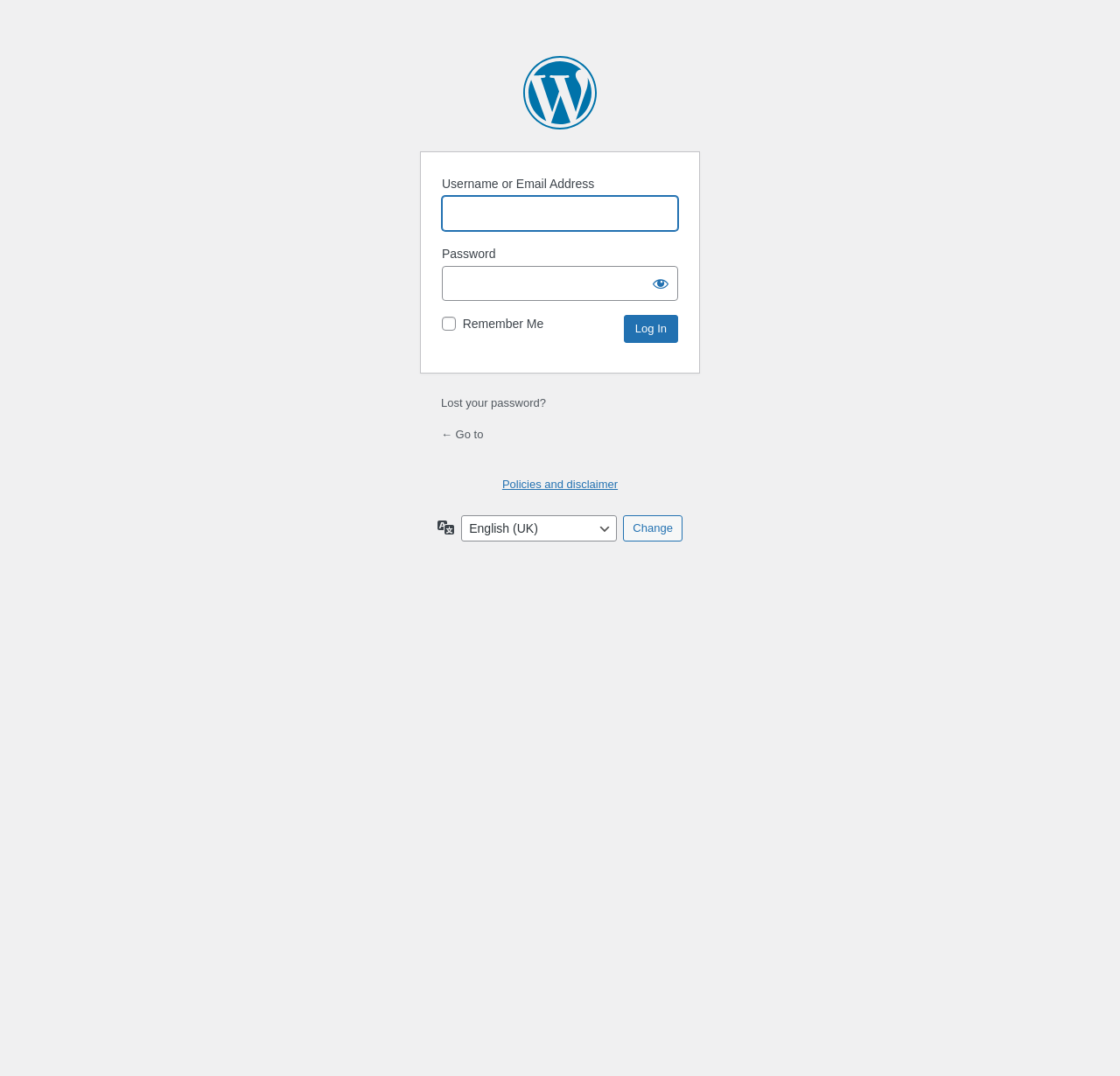Specify the bounding box coordinates for the region that must be clicked to perform the given instruction: "Show password".

[0.574, 0.247, 0.605, 0.28]